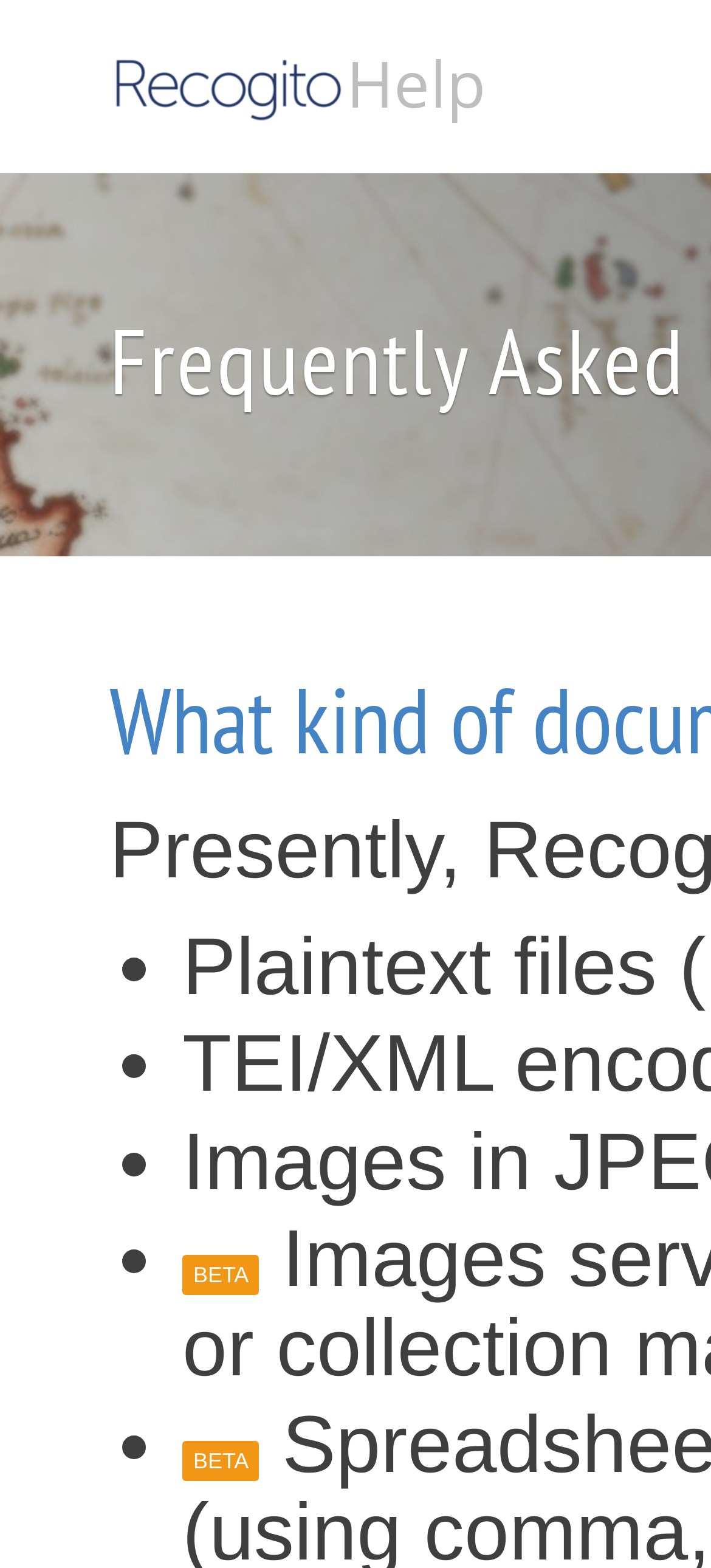Consider the image and give a detailed and elaborate answer to the question: 
How many list markers are there?

I counted the number of list markers on the webpage, which are represented by the '•' symbol. There are five of them, located at different vertical positions on the page.